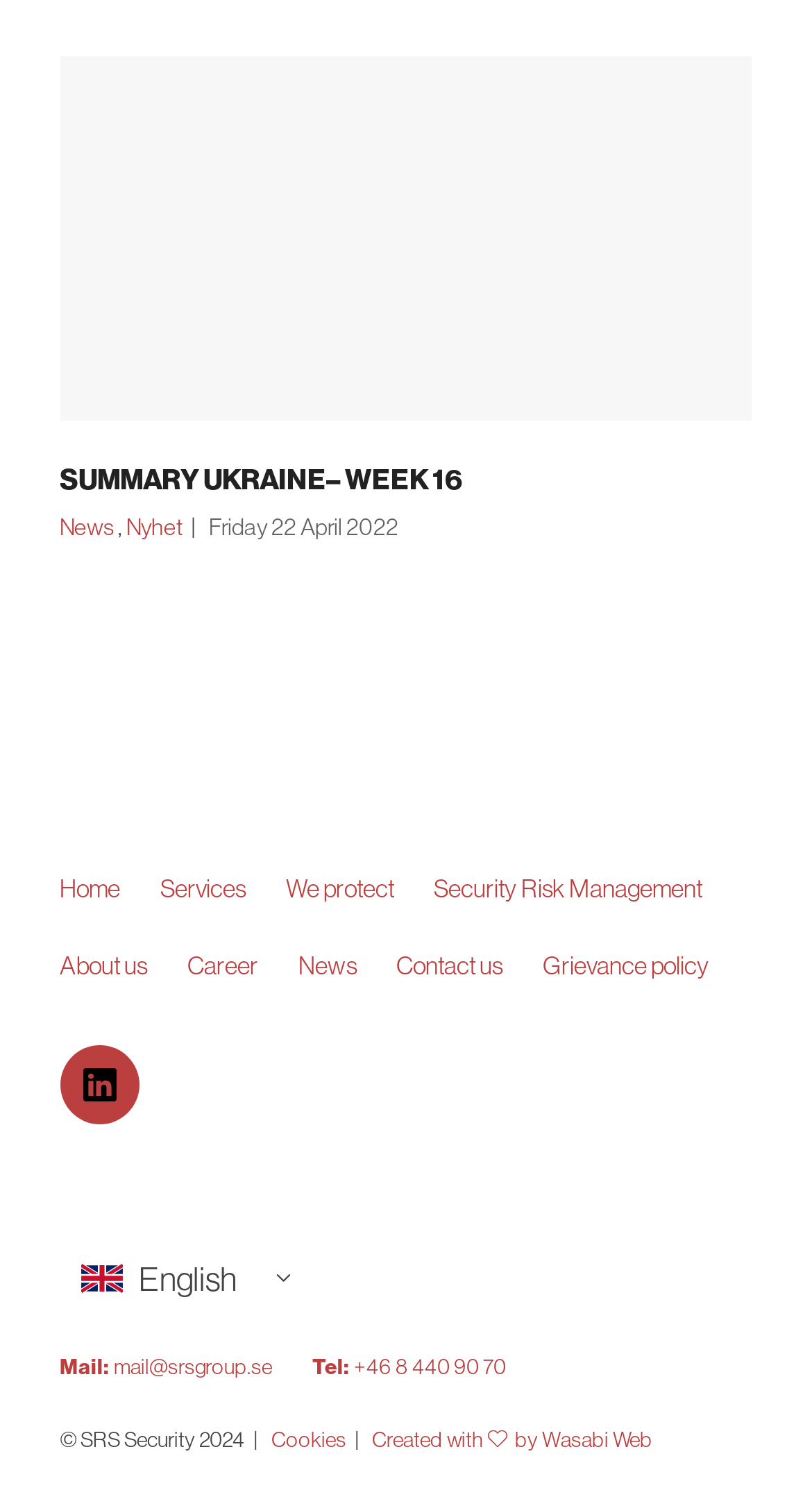Use a single word or phrase to answer the following:
What is the copyright year?

2024